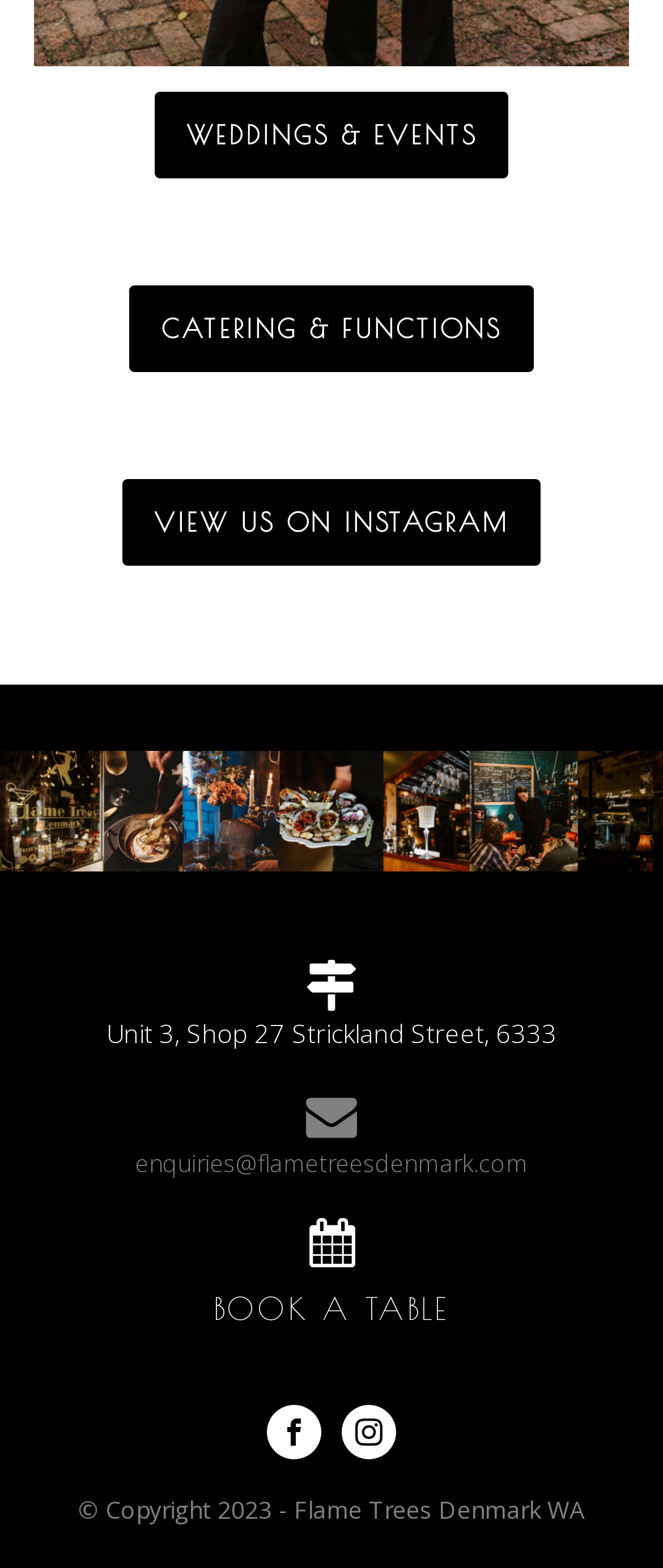What is the email address for enquiries?
Answer the question with just one word or phrase using the image.

enquiries@flametreesdenmark.com